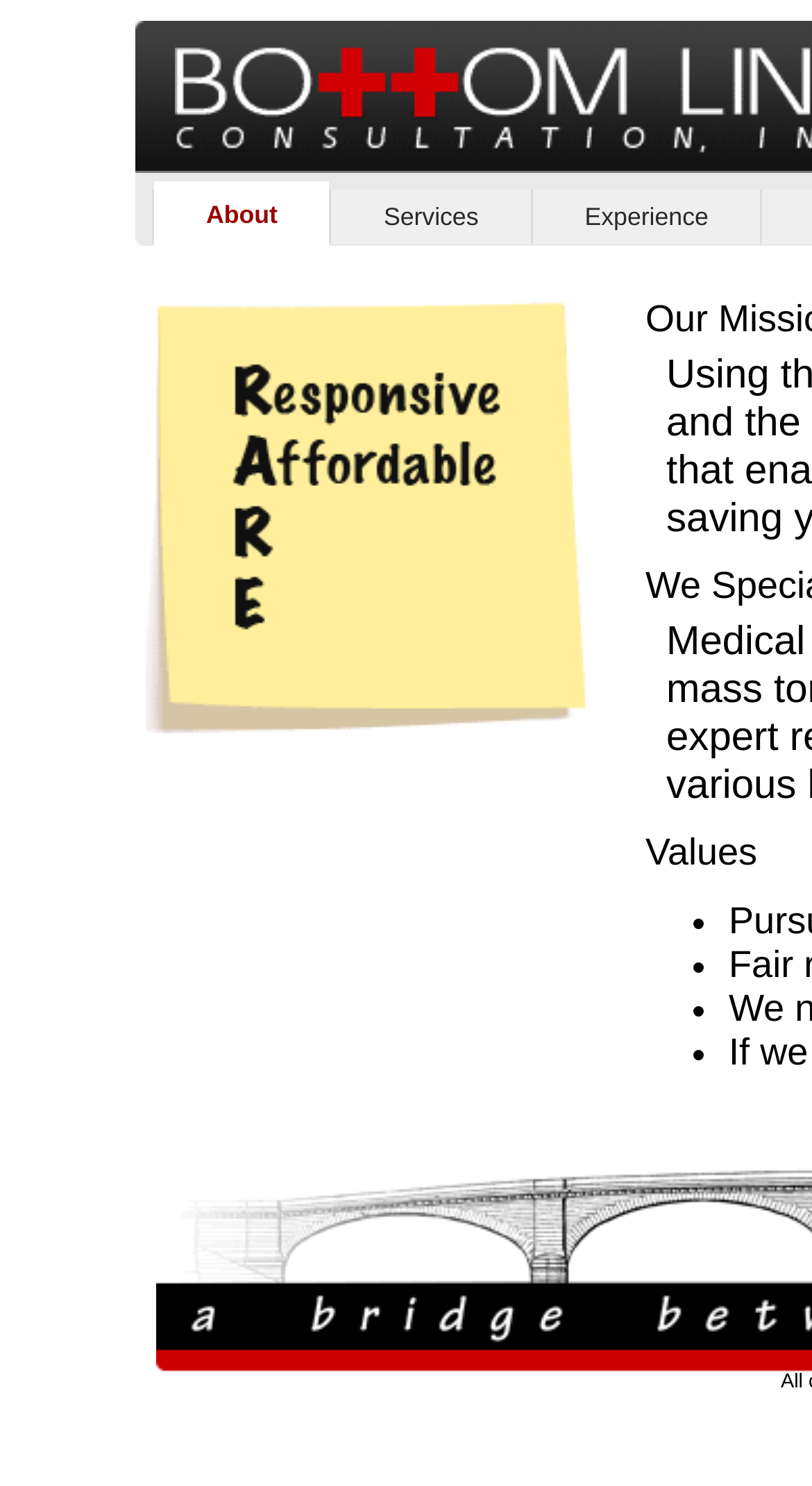How many list markers are there under the 'Values' heading?
Look at the screenshot and give a one-word or phrase answer.

4